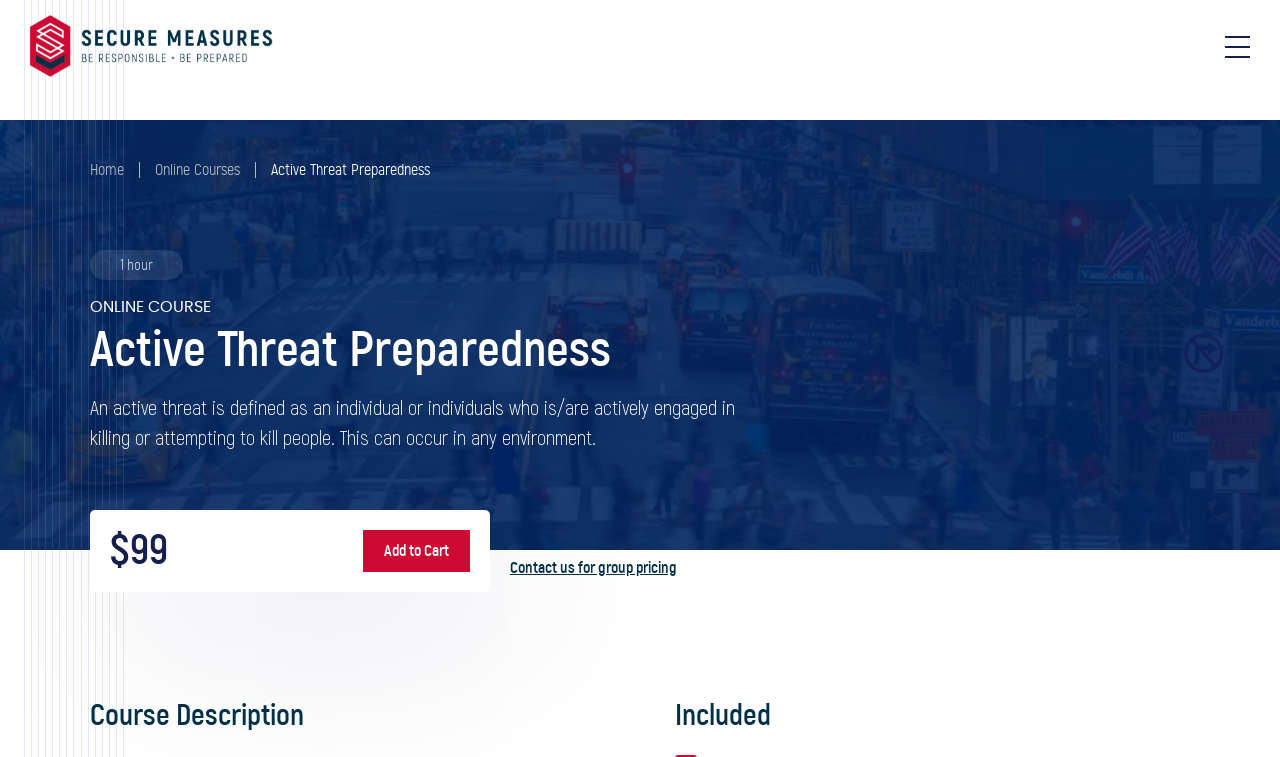What is an active threat defined as?
Use the image to answer the question with a single word or phrase.

An individual or individuals actively engaged in killing or attempting to kill people